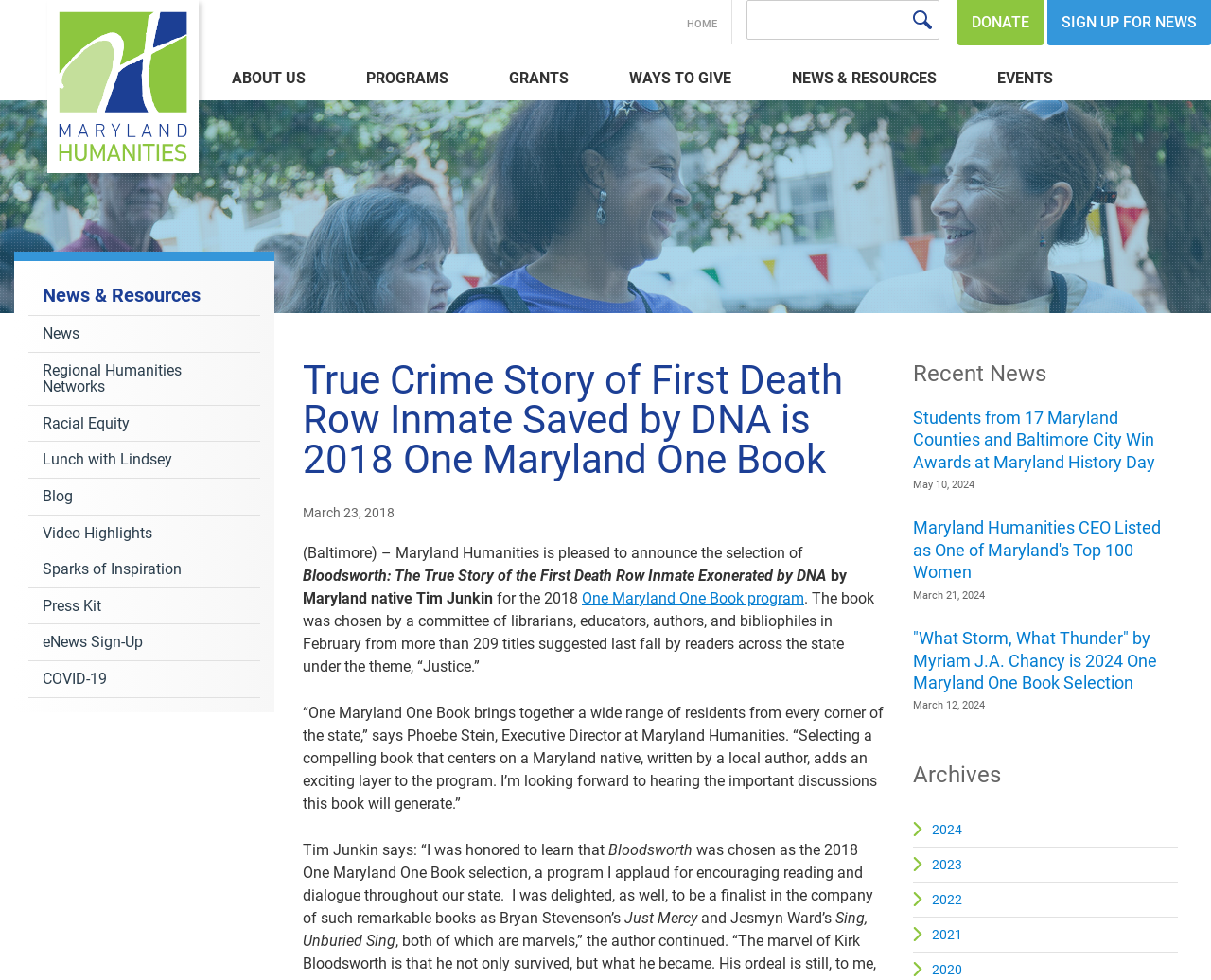Examine the image carefully and respond to the question with a detailed answer: 
What is the name of the CEO of Maryland Humanities?

I found the answer by reading the text on the webpage, specifically the quote '“One Maryland One Book brings together a wide range of residents from every corner of the state,” says Phoebe Stein, Executive Director at Maryland Humanities.'